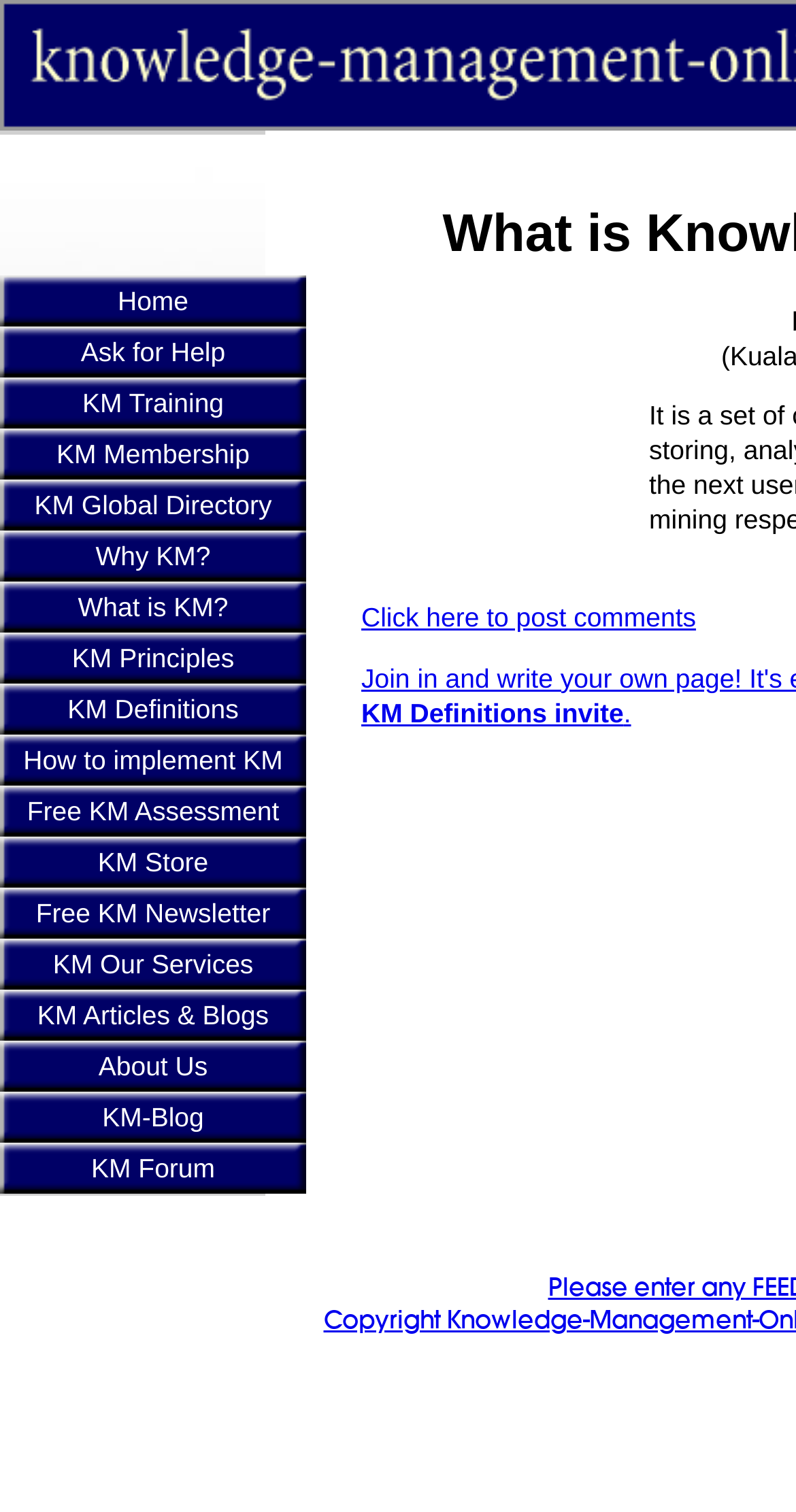Provide a single word or phrase to answer the given question: 
Where is the link to post comments located?

Middle right